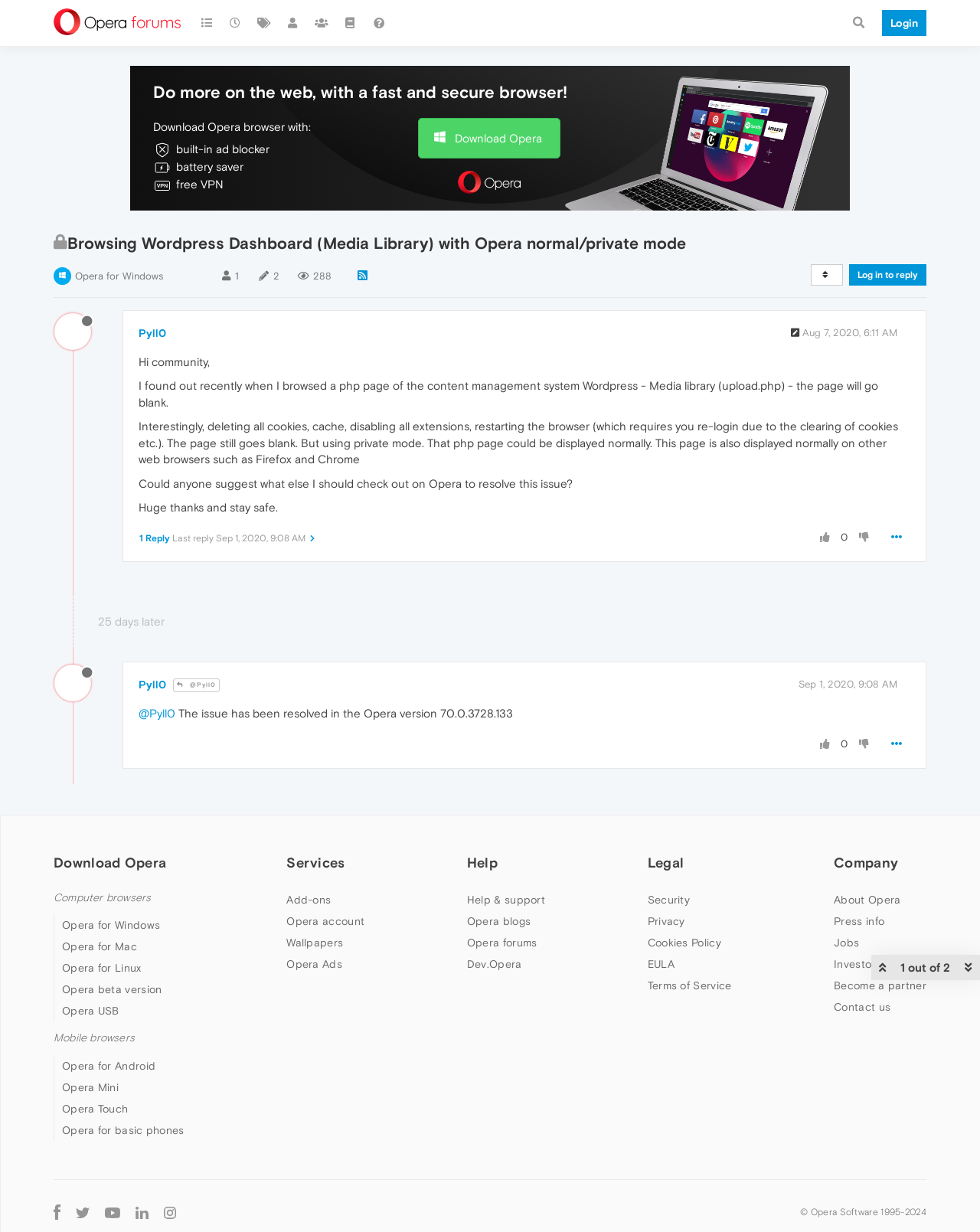Please give a one-word or short phrase response to the following question: 
What is the browser being discussed?

Opera